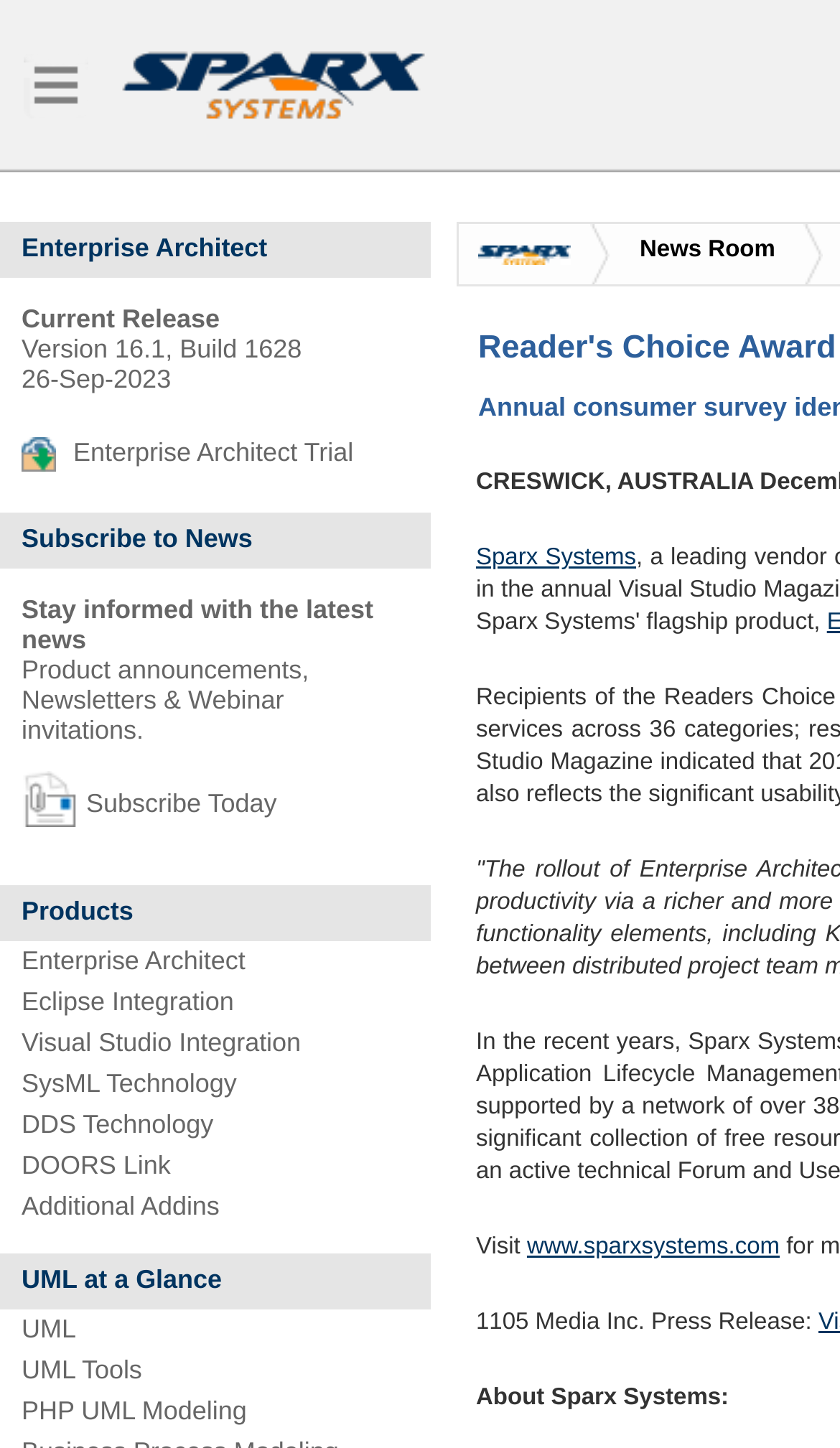Please identify the bounding box coordinates of the region to click in order to complete the task: "Learn about Enterprise Architect". The coordinates must be four float numbers between 0 and 1, specified as [left, top, right, bottom].

[0.026, 0.29, 0.487, 0.336]